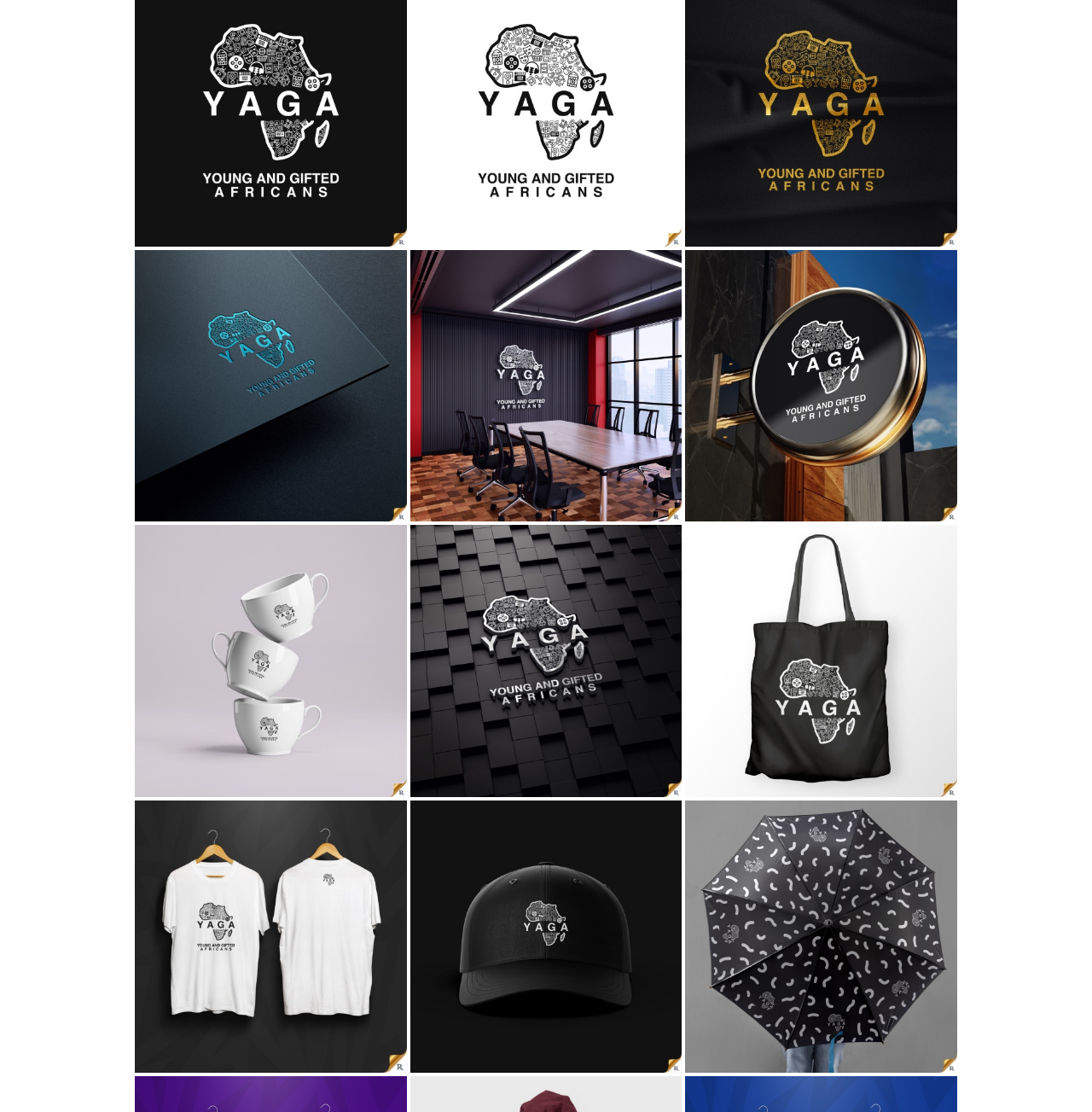Locate the bounding box coordinates of the clickable element to fulfill the following instruction: "explore YAGA-10". Provide the coordinates as four float numbers between 0 and 1 in the format [left, top, right, bottom].

[0.628, 0.72, 0.877, 0.965]